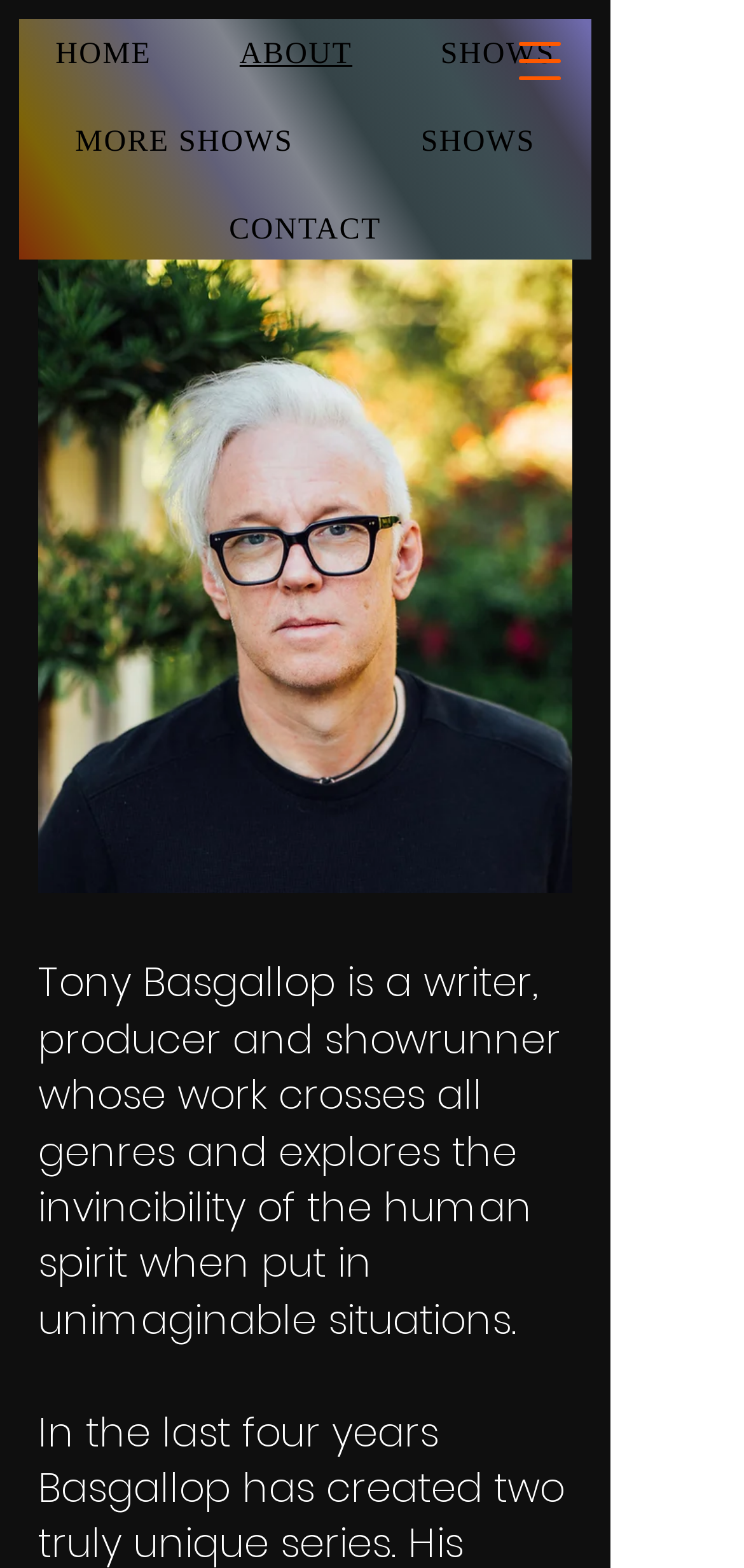Explain in detail what is displayed on the webpage.

The webpage is about Tony Basgallop, a writer, producer, and showrunner. At the top right corner, there is a button to open a navigation menu. Below it, a navigation bar with five links is situated: HOME, ABOUT, SHOWS, MORE SHOWS, and CONTACT. The ABOUT link is currently selected.

On the left side of the page, there is a large image, likely a portrait of Tony Basgallop, taking up most of the vertical space. To the right of the image, a paragraph of text describes Tony Basgallop's work, mentioning that it explores the human spirit in unimaginable situations. This text is positioned below the navigation bar and above the middle of the page.